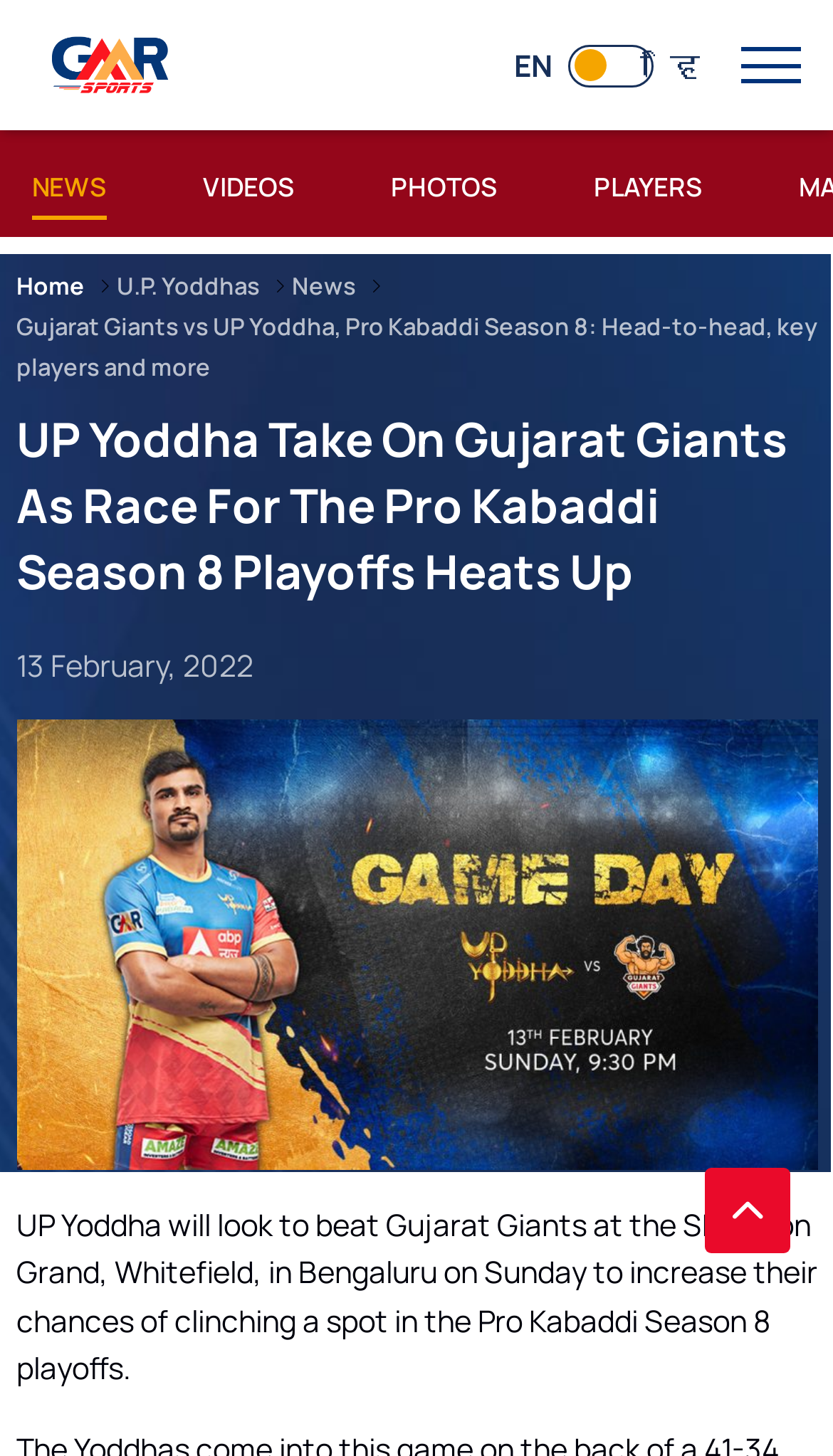Please provide the bounding box coordinate of the region that matches the element description: U.P. Yoddhas. Coordinates should be in the format (top-left x, top-left y, bottom-right x, bottom-right y) and all values should be between 0 and 1.

[0.14, 0.18, 0.312, 0.207]